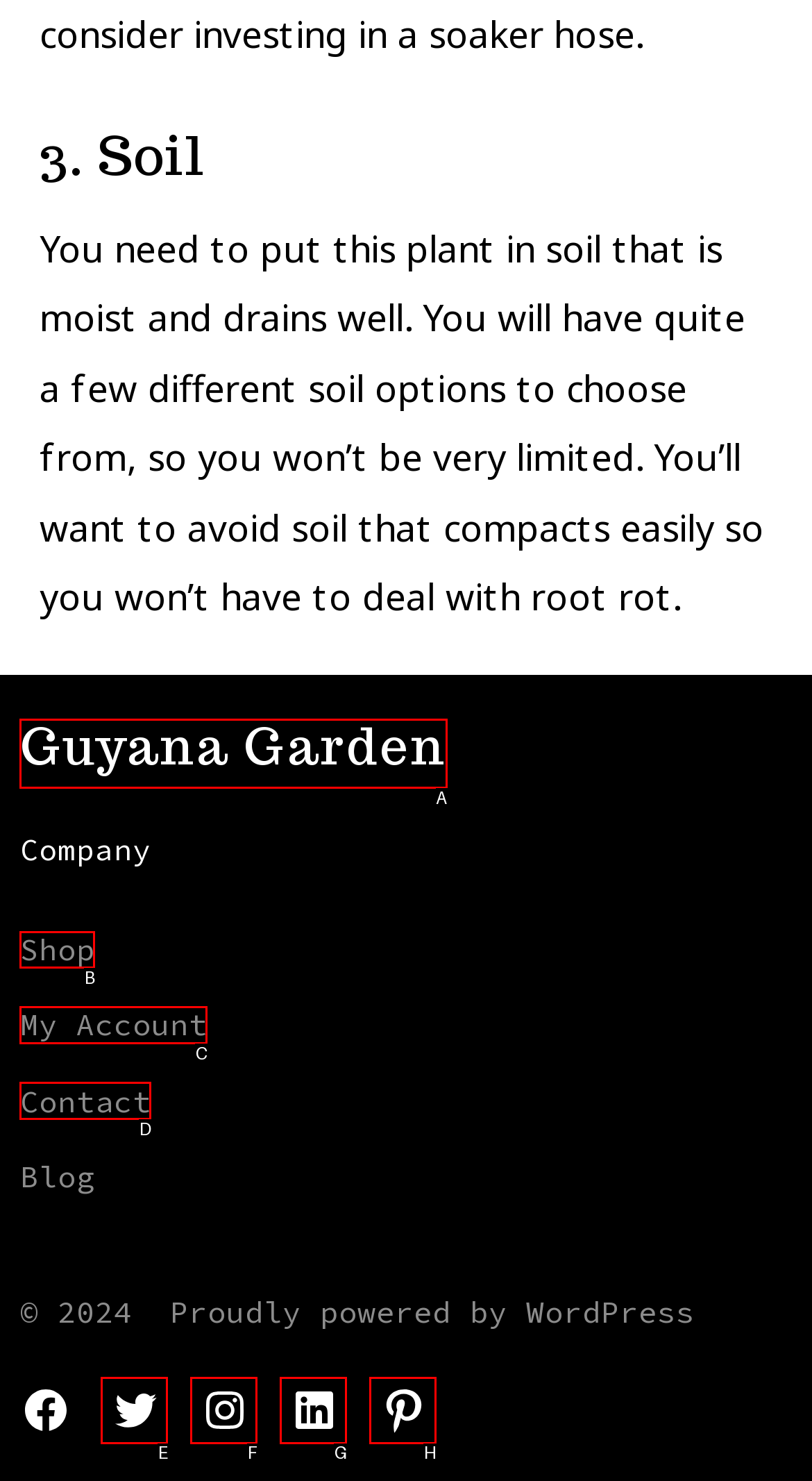Decide which HTML element to click to complete the task: Go to 'Shop' Provide the letter of the appropriate option.

B